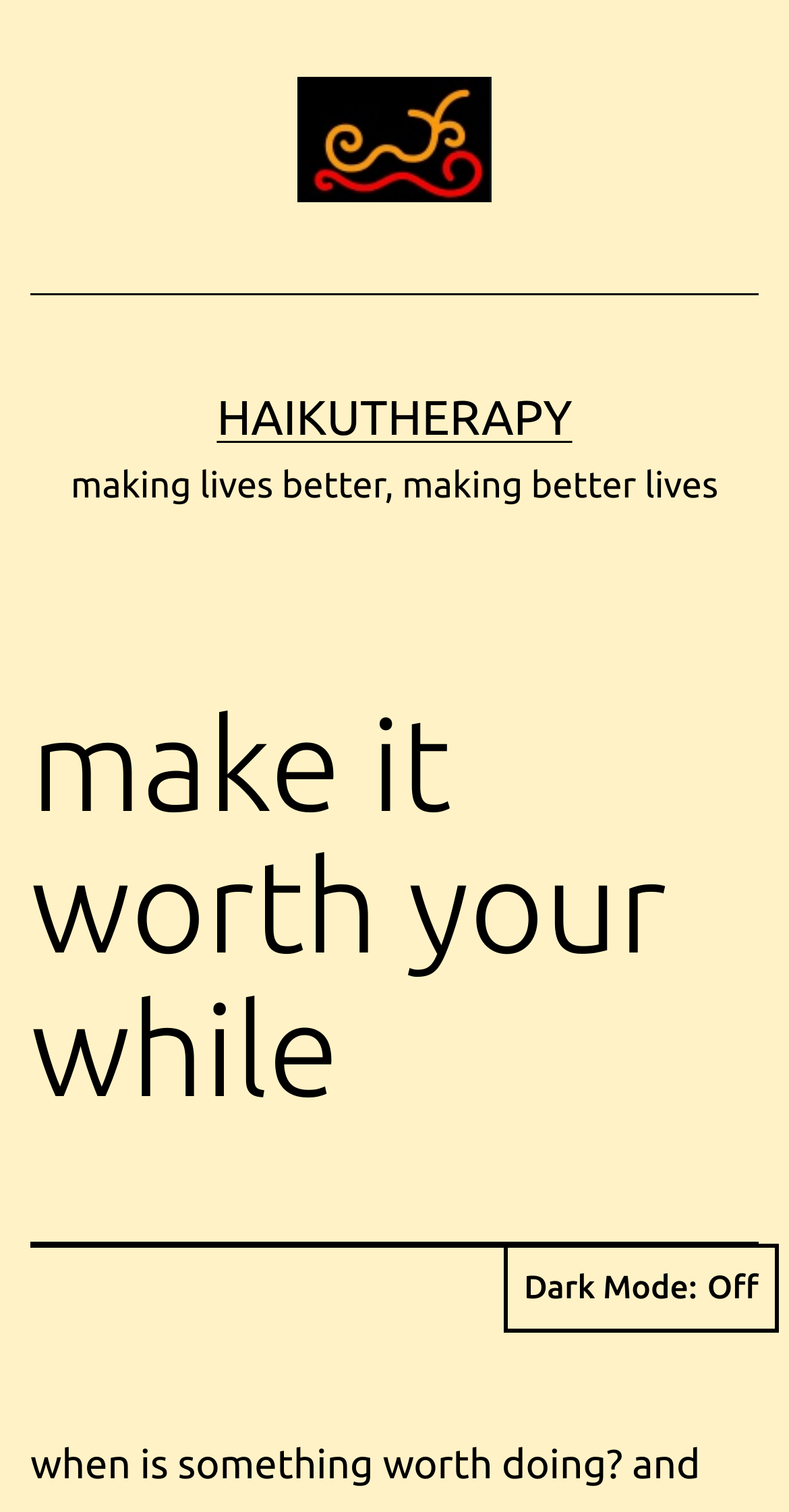Please reply to the following question using a single word or phrase: 
What is the tagline of the website?

making lives better, making better lives